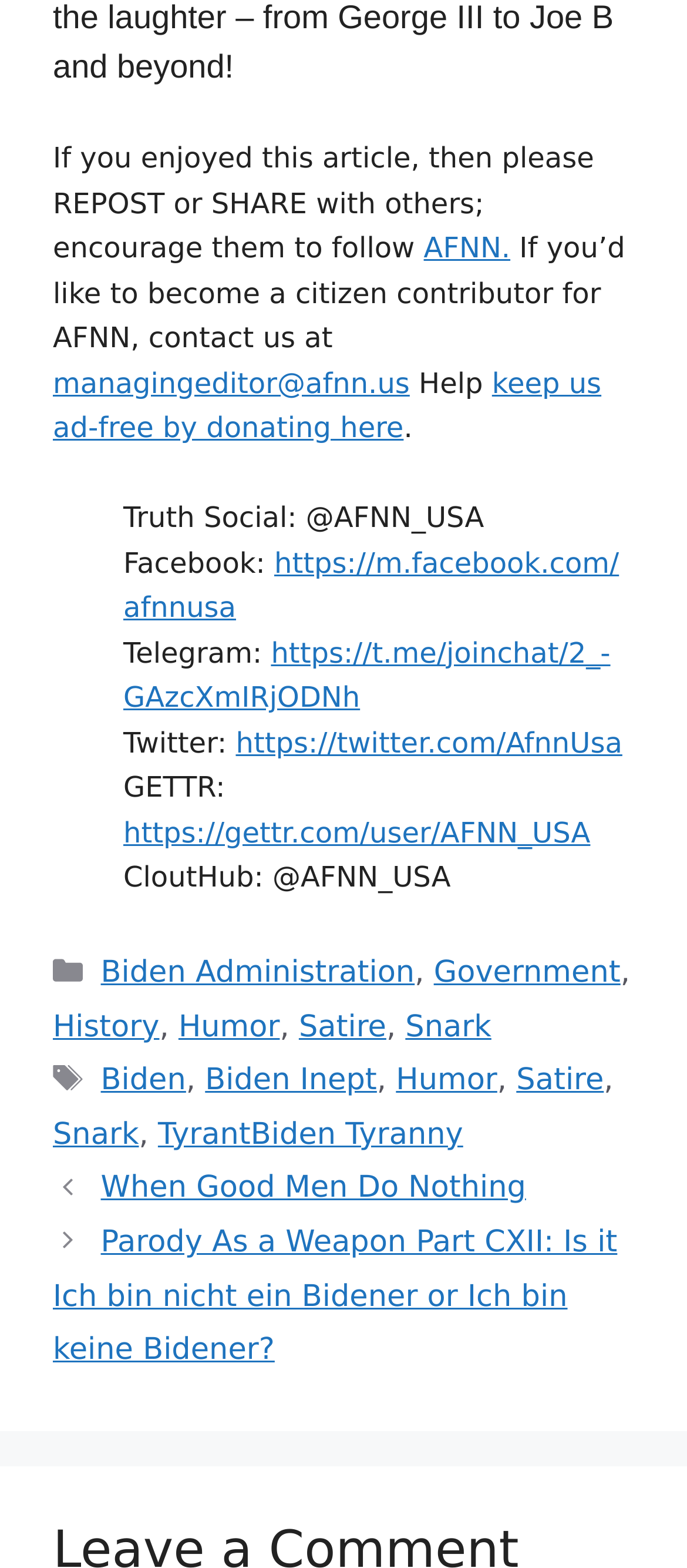How many articles are listed in the 'Posts' section?
Analyze the screenshot and provide a detailed answer to the question.

I counted the number of articles listed in the 'Posts' section, which are 'When Good Men Do Nothing' and 'Parody As a Weapon Part CXII: Is it Ich bin nicht ein Bidener or Ich bin keine Bidener?'.